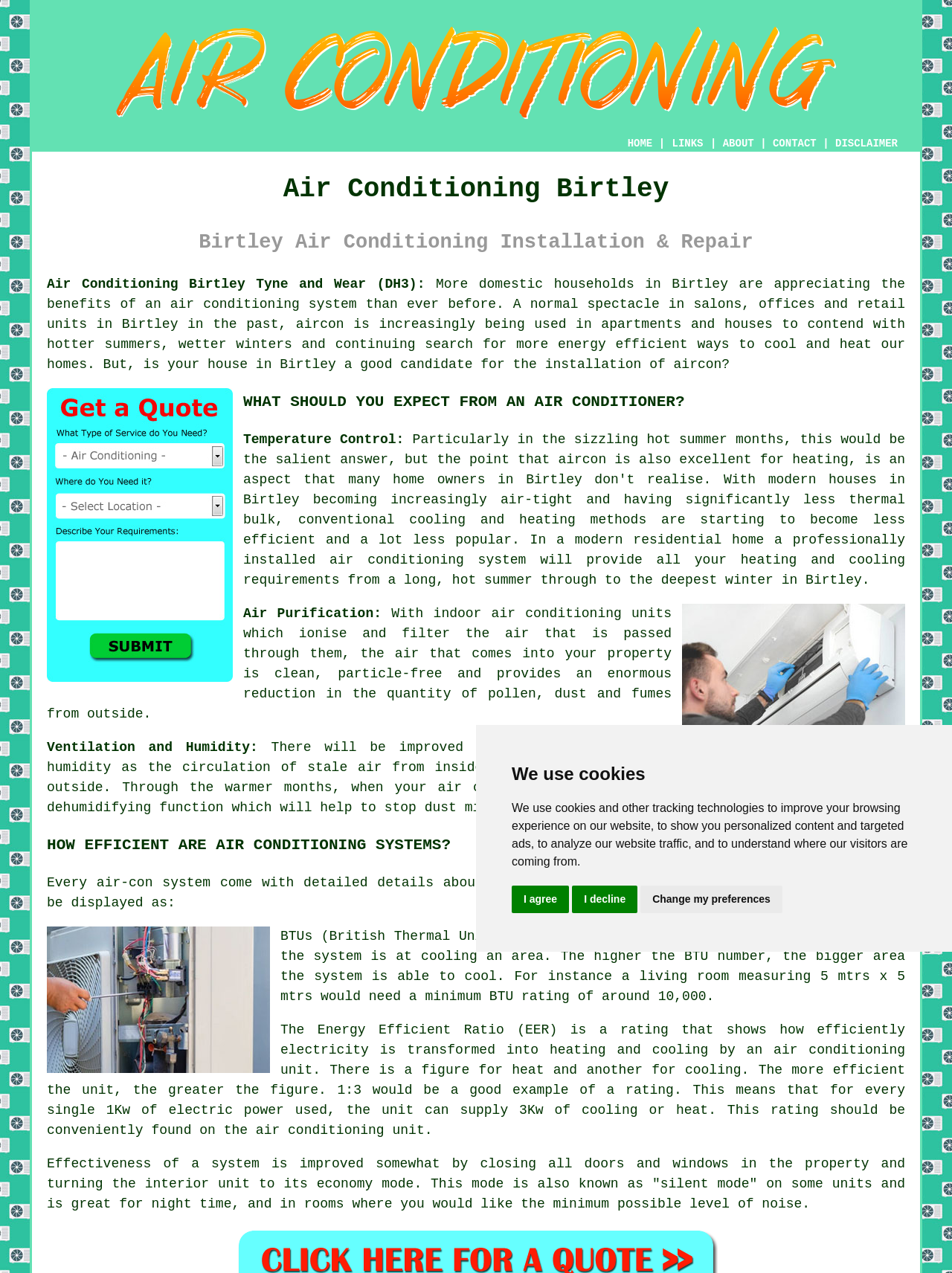Please respond in a single word or phrase: 
What is the purpose of an air conditioning system?

Heating and cooling